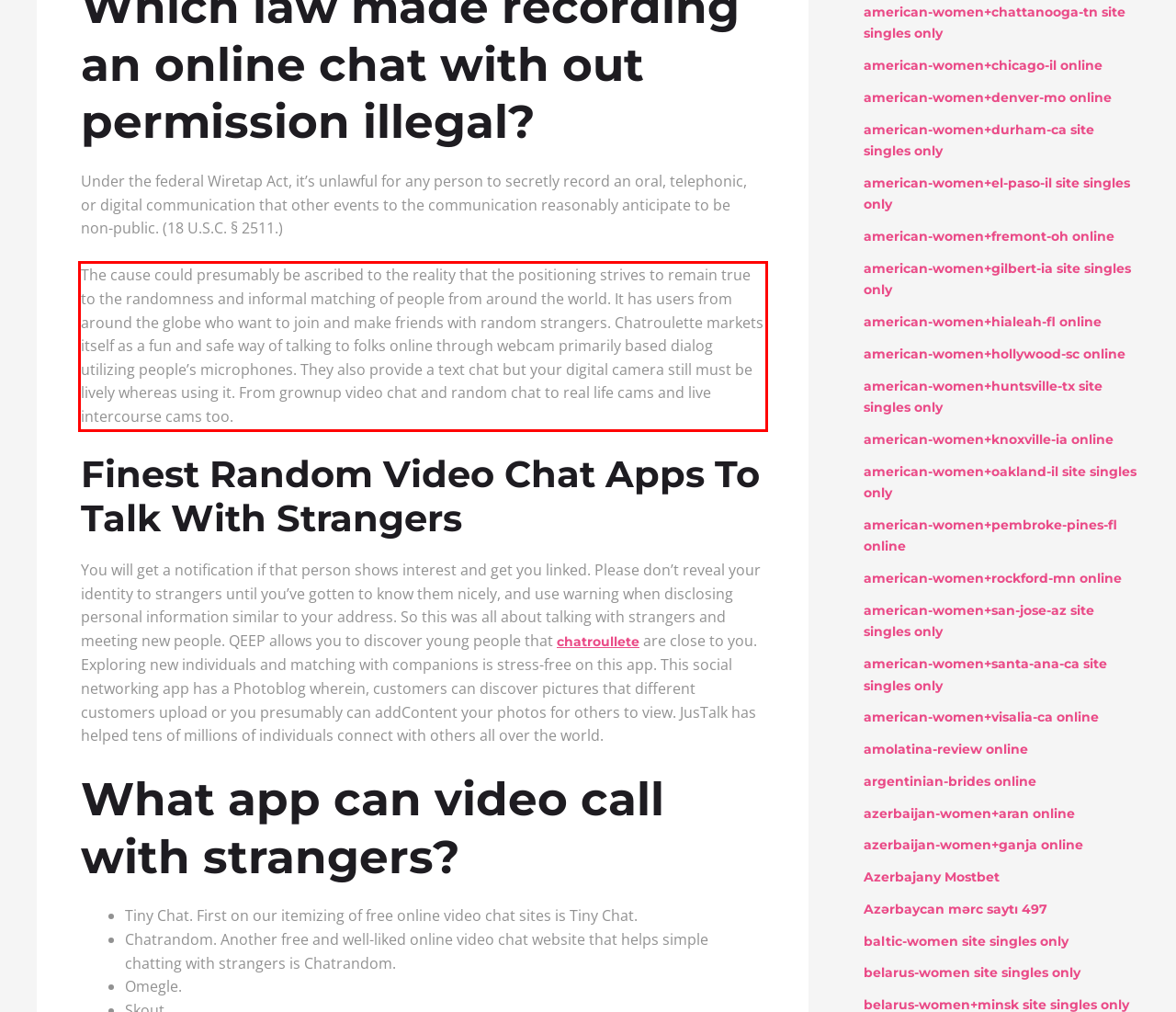Given the screenshot of the webpage, identify the red bounding box, and recognize the text content inside that red bounding box.

The cause could presumably be ascribed to the reality that the positioning strives to remain true to the randomness and informal matching of people from around the world. It has users from around the globe who want to join and make friends with random strangers. Chatroulette markets itself as a fun and safe way of talking to folks online through webcam primarily based dialog utilizing people’s microphones. They also provide a text chat but your digital camera still must be lively whereas using it. From grownup video chat and random chat to real life cams and live intercourse cams too.